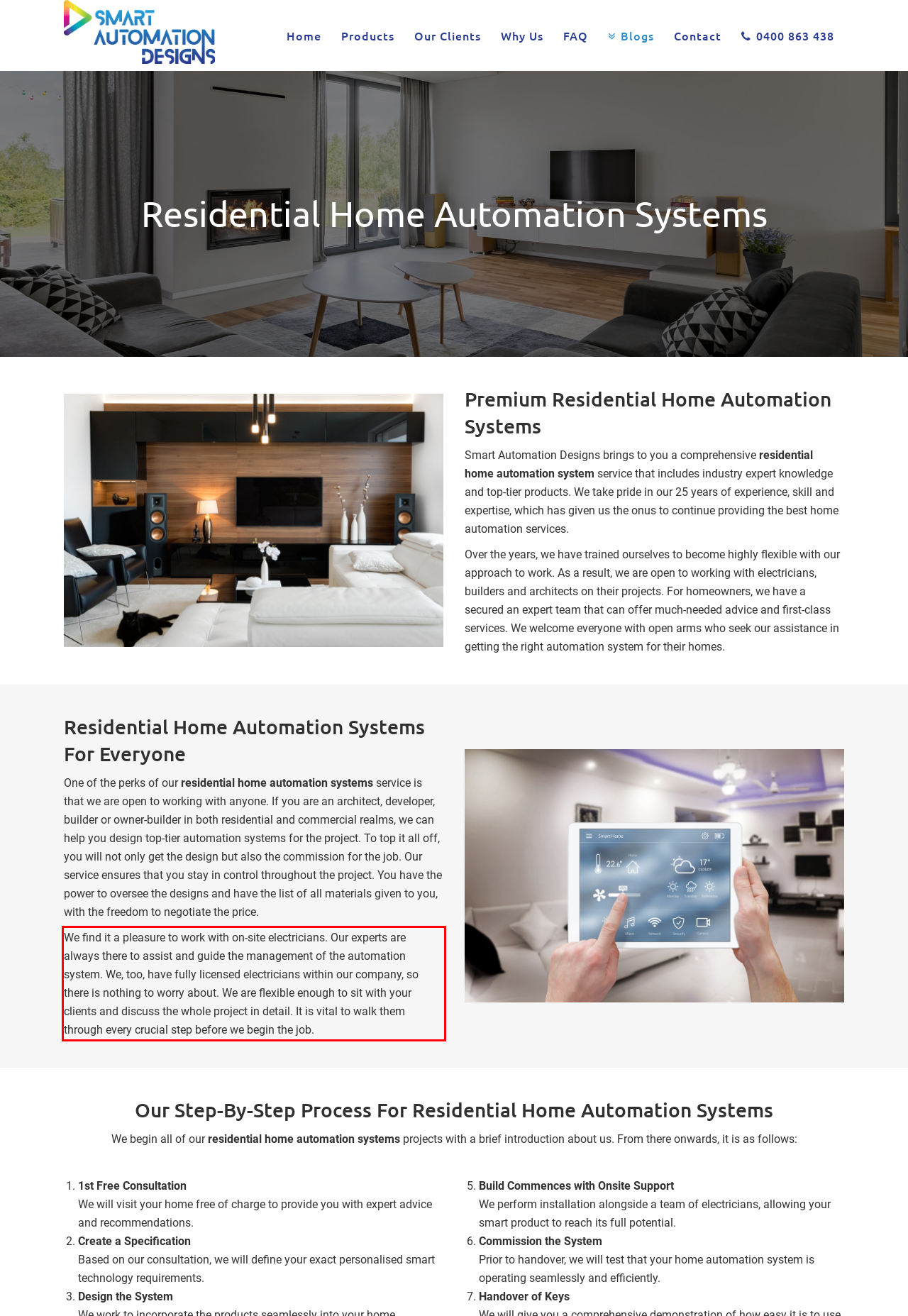Analyze the webpage screenshot and use OCR to recognize the text content in the red bounding box.

We find it a pleasure to work with on-site electricians. Our experts are always there to assist and guide the management of the automation system. We, too, have fully licensed electricians within our company, so there is nothing to worry about. We are flexible enough to sit with your clients and discuss the whole project in detail. It is vital to walk them through every crucial step before we begin the job.